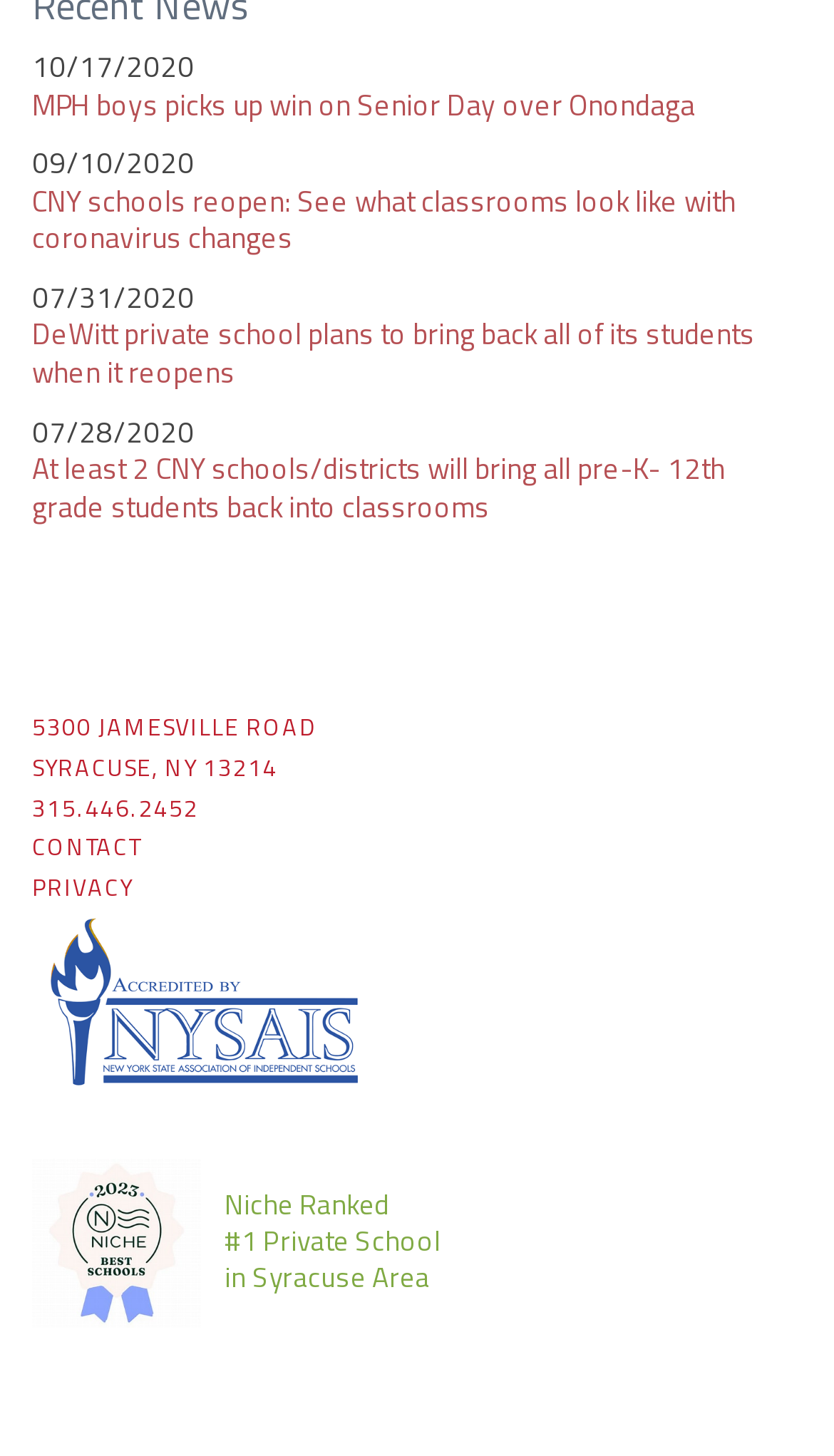Find the bounding box coordinates of the element I should click to carry out the following instruction: "learn about privacy policy".

[0.038, 0.598, 0.159, 0.621]